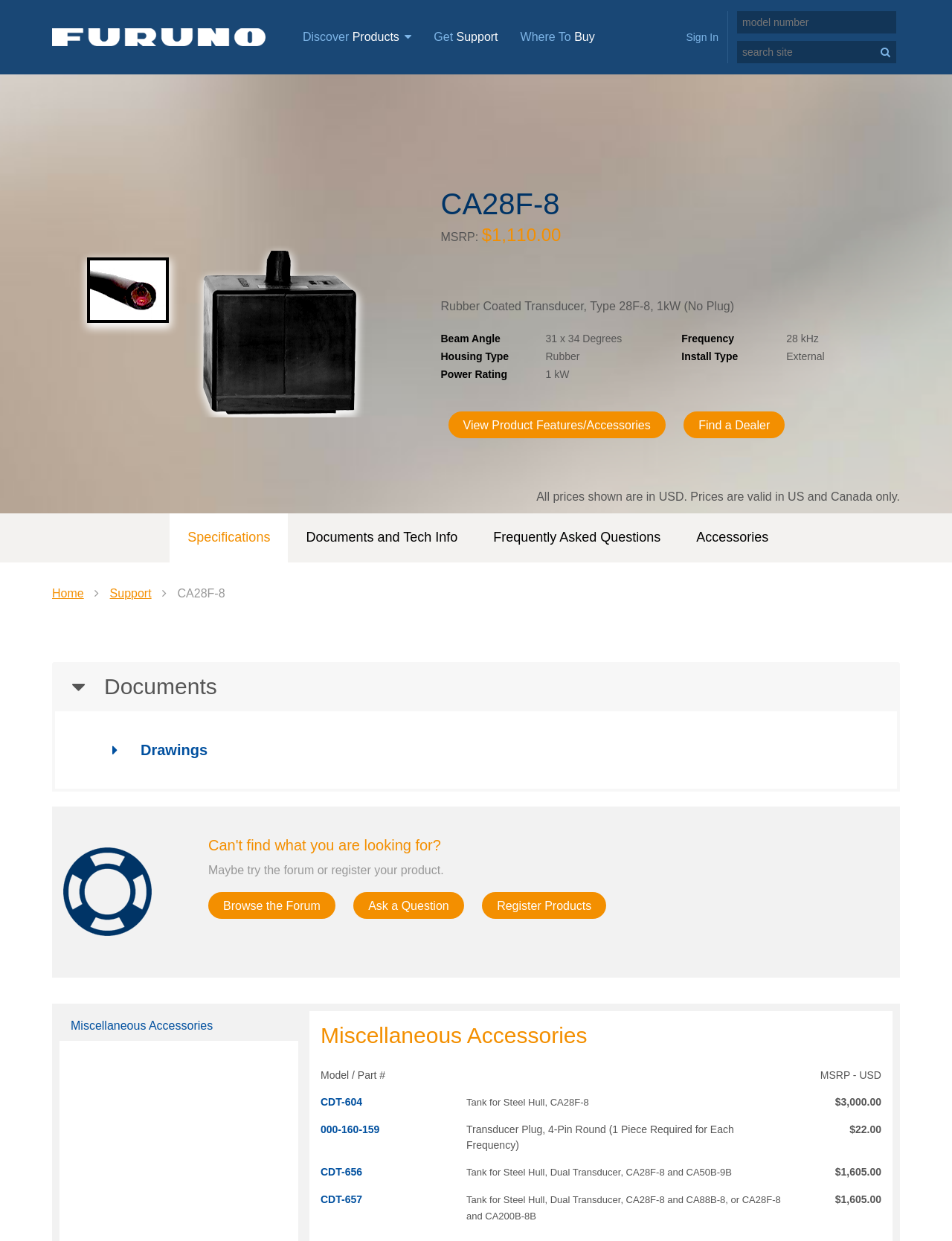Provide your answer in a single word or phrase: 
What is the purpose of the 'Register Products' link?

To register a product